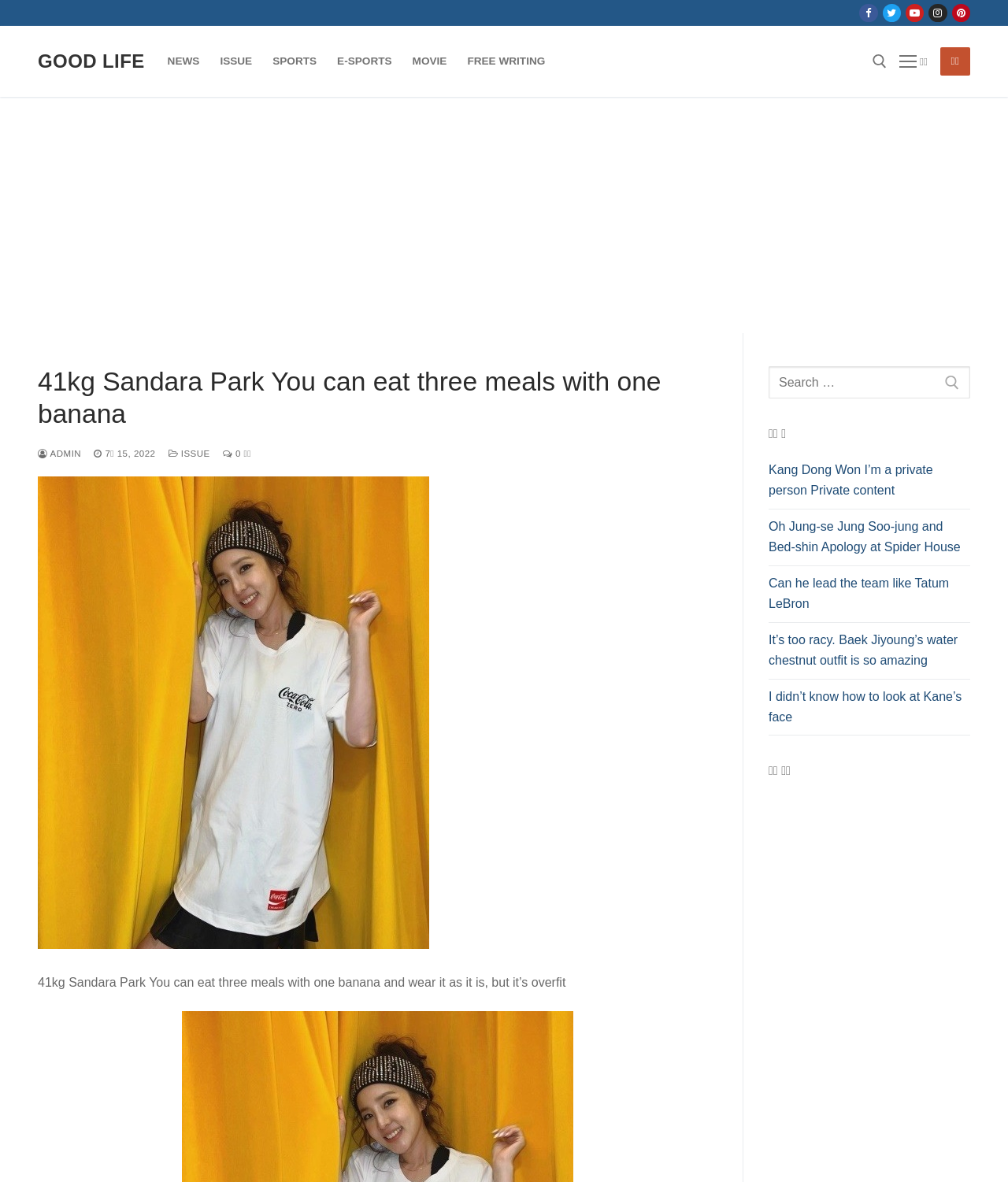Pinpoint the bounding box coordinates of the element to be clicked to execute the instruction: "Search for content".

[0.672, 0.094, 0.891, 0.147]